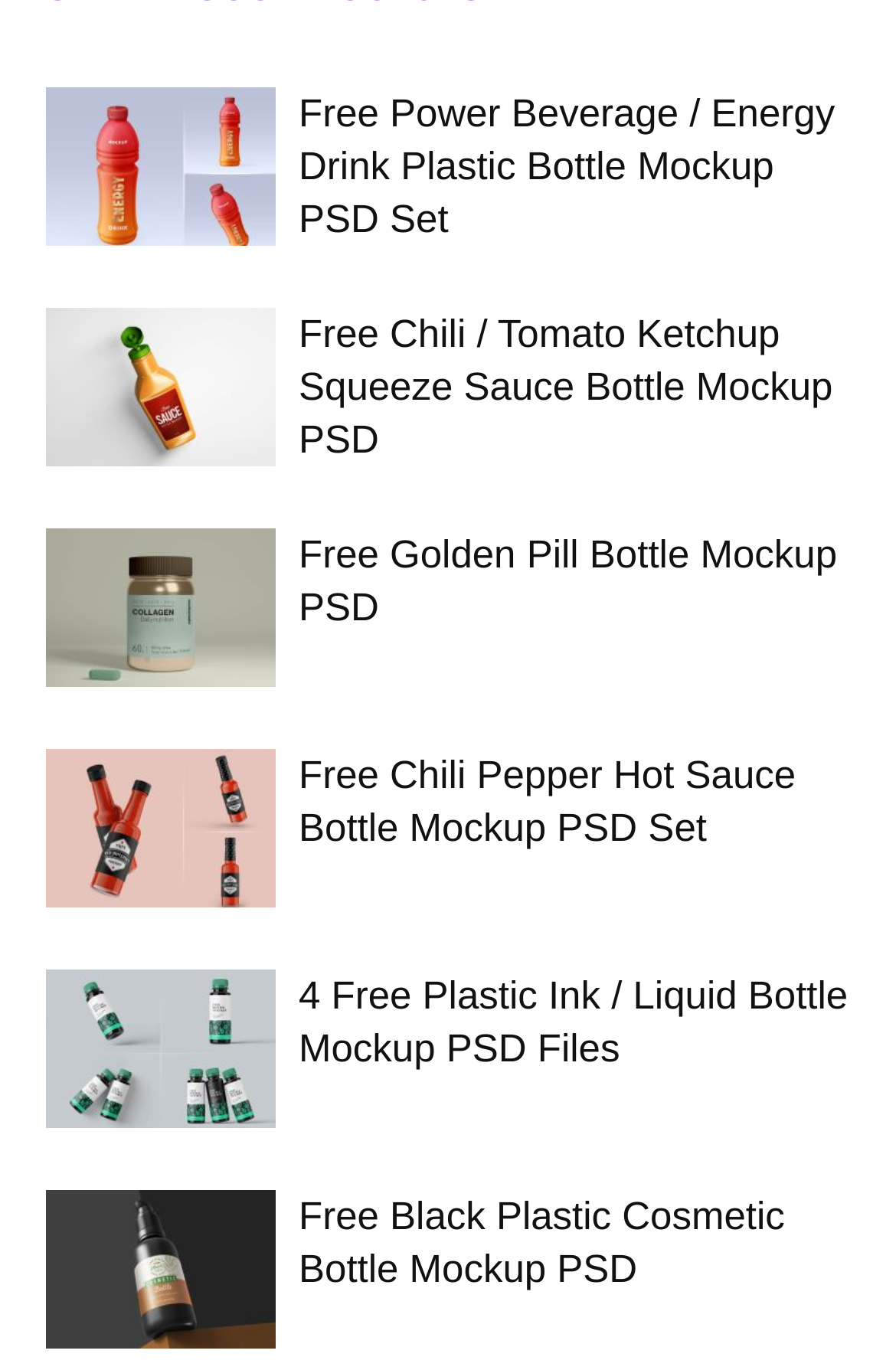Locate the bounding box coordinates of the clickable region to complete the following instruction: "Explore 4 Free Plastic Ink Liquid Bottle Mockup PSD Files."

[0.051, 0.708, 0.308, 0.823]